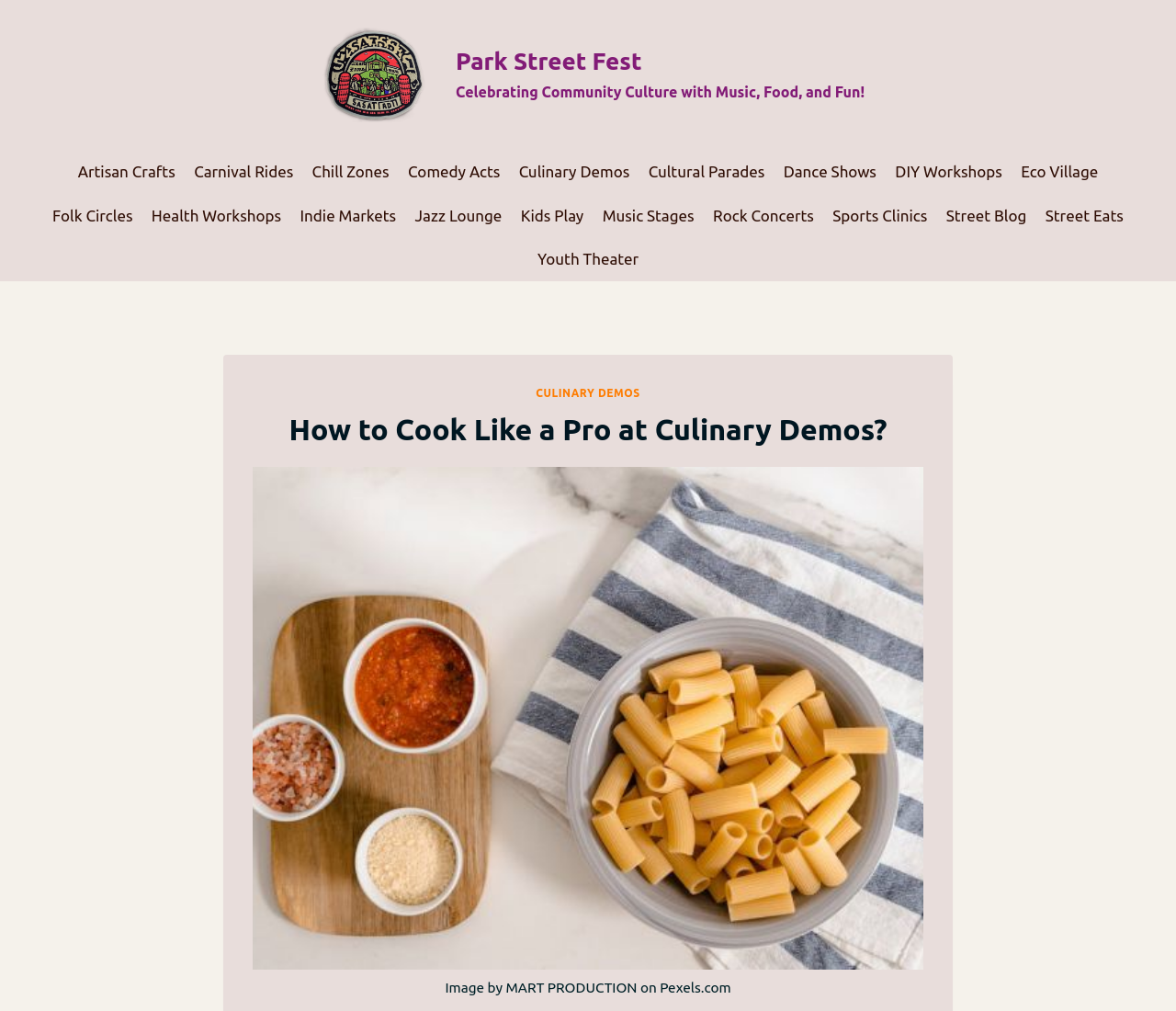Please determine the main heading text of this webpage.

How to Cook Like a Pro at Culinary Demos?